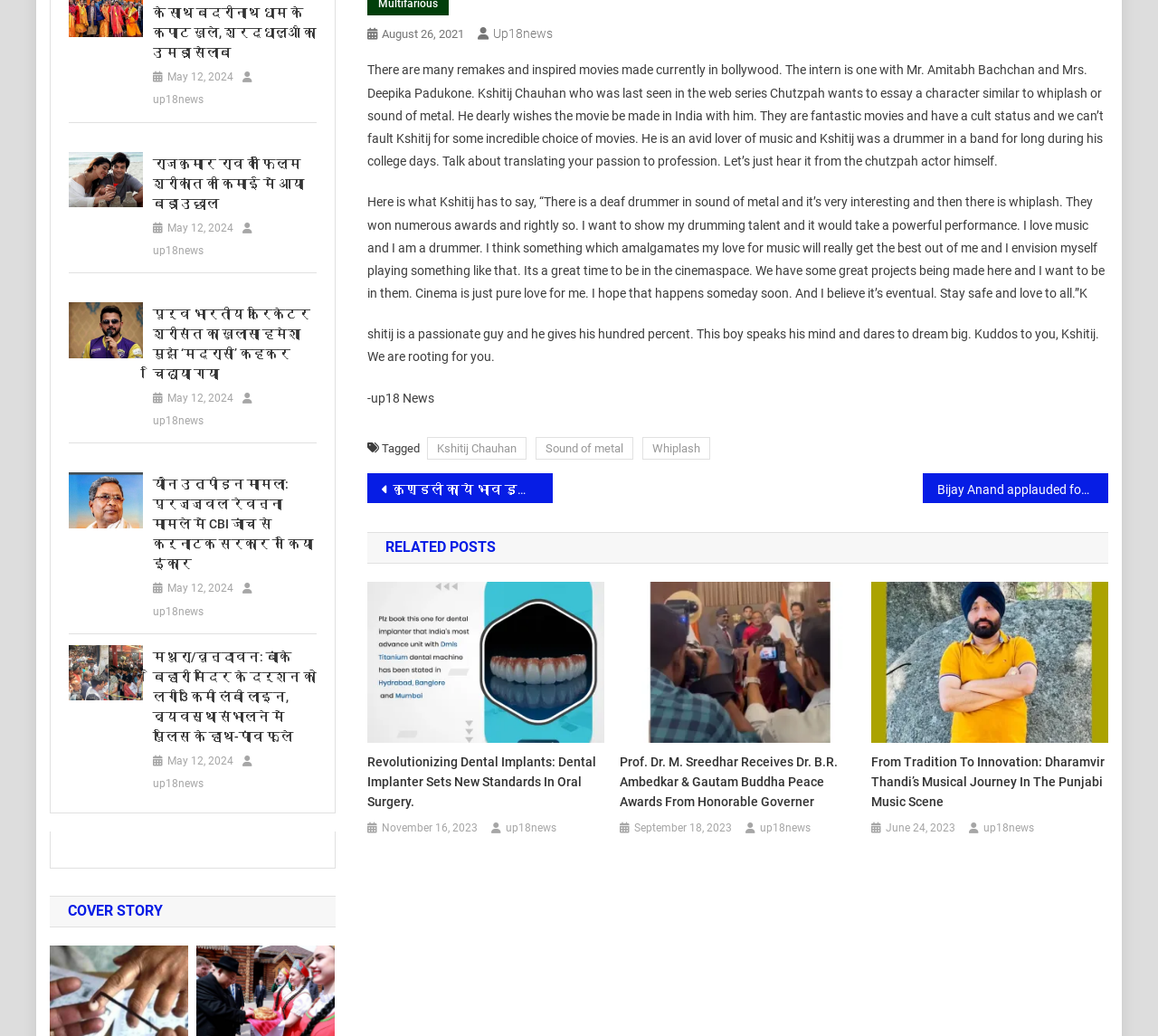Identify the bounding box for the described UI element. Provide the coordinates in (top-left x, top-left y, bottom-right x, bottom-right y) format with values ranging from 0 to 1: Sound of metal

[0.462, 0.422, 0.547, 0.444]